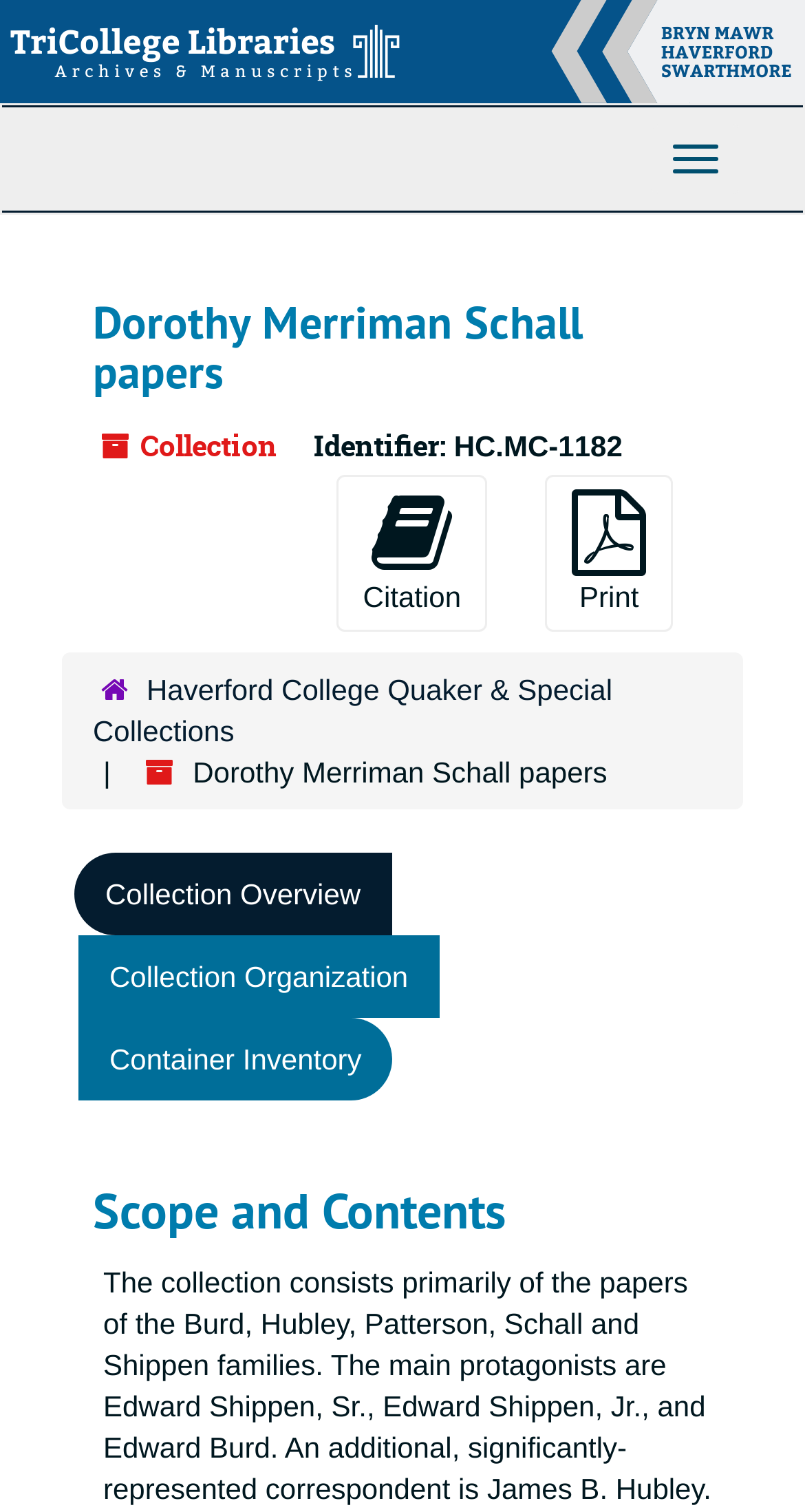Find and indicate the bounding box coordinates of the region you should select to follow the given instruction: "Cite the collection".

[0.418, 0.315, 0.606, 0.418]